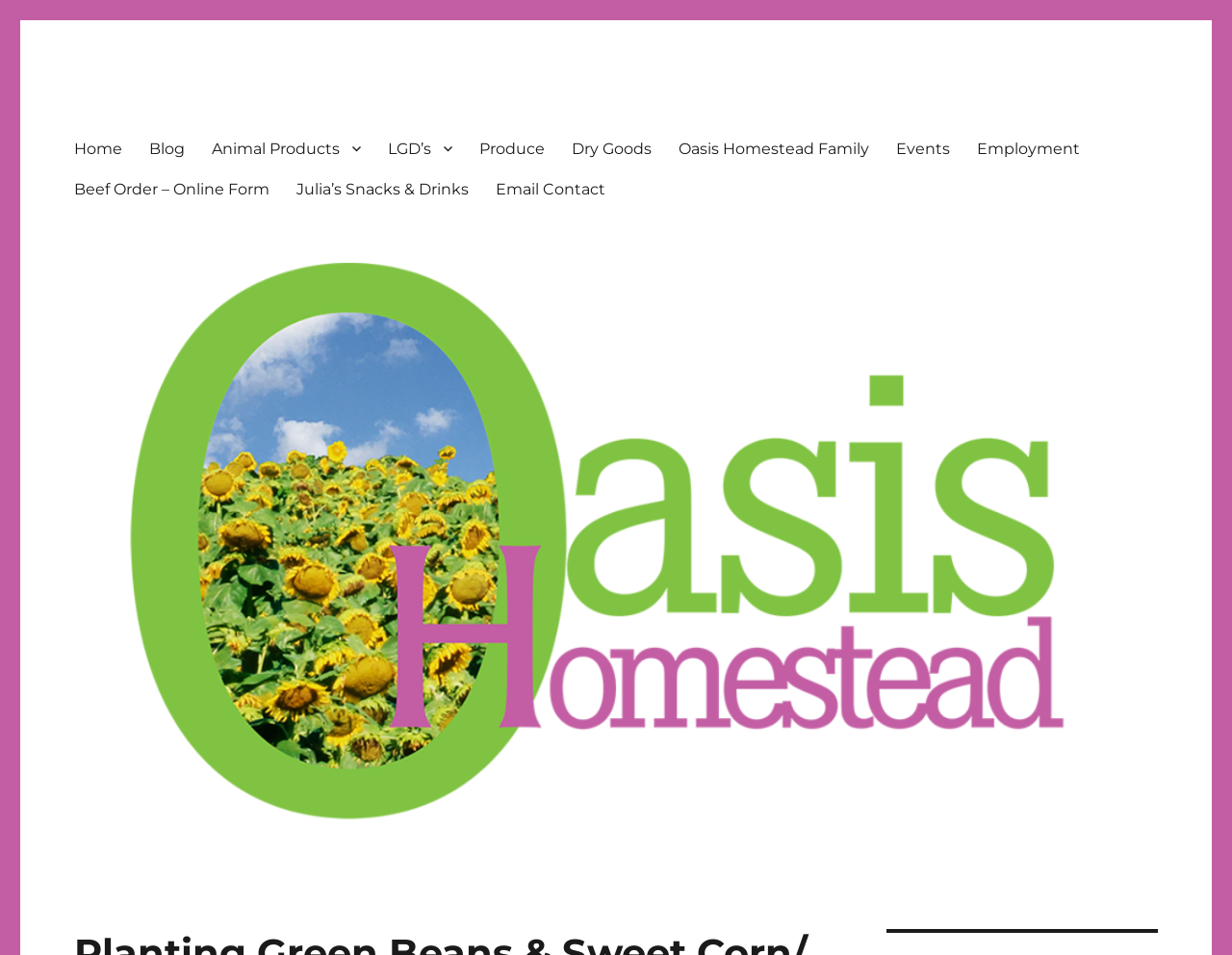Locate the bounding box coordinates of the area that needs to be clicked to fulfill the following instruction: "check events". The coordinates should be in the format of four float numbers between 0 and 1, namely [left, top, right, bottom].

[0.717, 0.134, 0.782, 0.176]